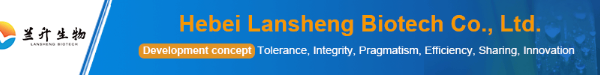Convey all the details present in the image.

The image features a visually engaging banner for Hebei Lansheng Biotech Co., Ltd., showcasing their development concept. The banner prominently displays the company name in bold font, highlighting their commitment to values such as Tolerance, Integrity, Pragmatism, Efficiency, Sharing, and Innovation. These principles are crucial in the biotech industry, reflecting the company's approach to sustainability and collaborative growth. The background utilizes vibrant colors, enhancing the overall aesthetic and drawing attention to the core message of corporate philosophy and commitment to progress in biotechnology.